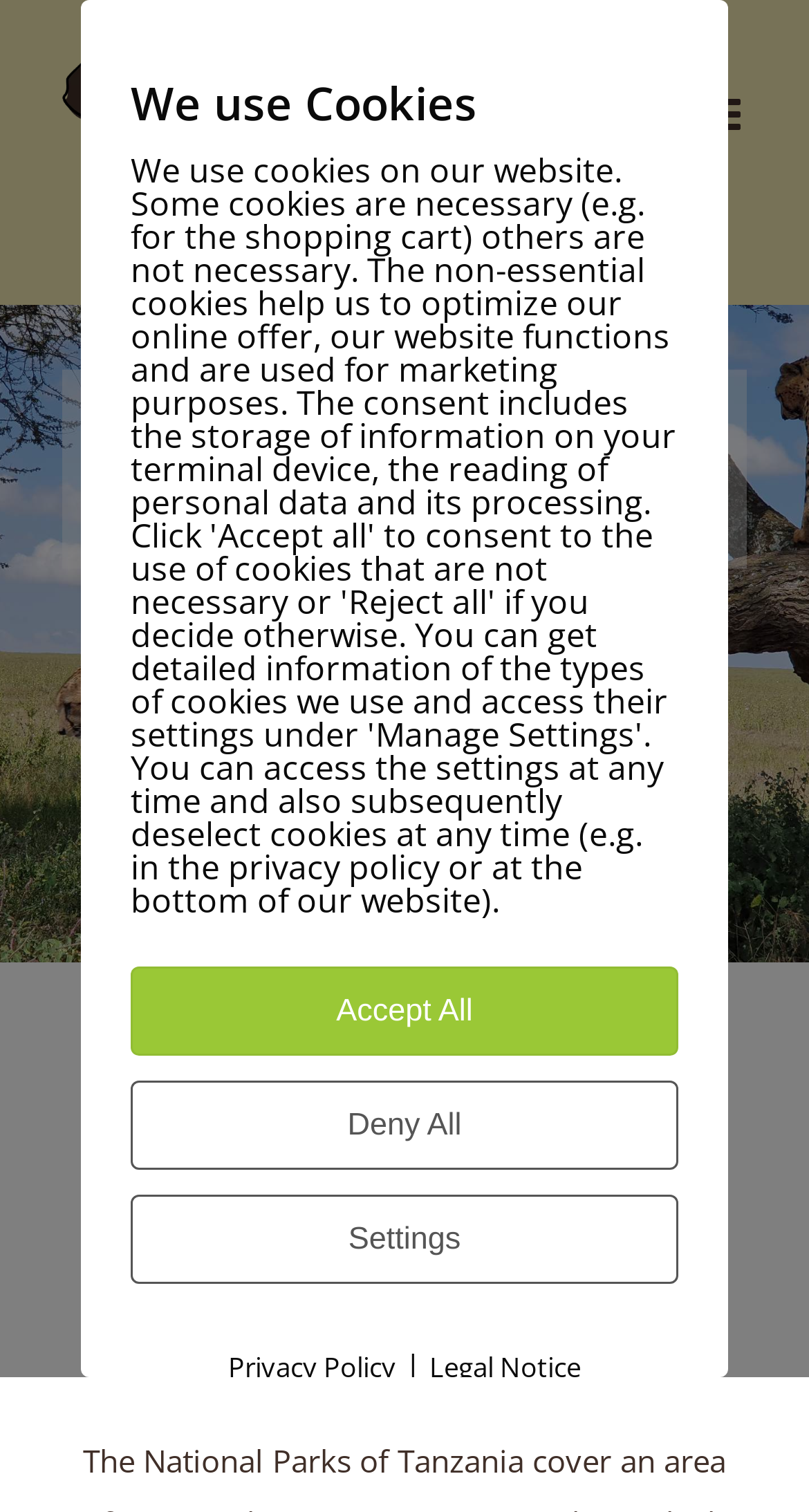From the element description CONTACT US NOW, predict the bounding box coordinates of the UI element. The coordinates must be specified in the format (top-left x, top-left y, bottom-right x, bottom-right y) and should be within the 0 to 1 range.

[0.327, 0.551, 0.673, 0.595]